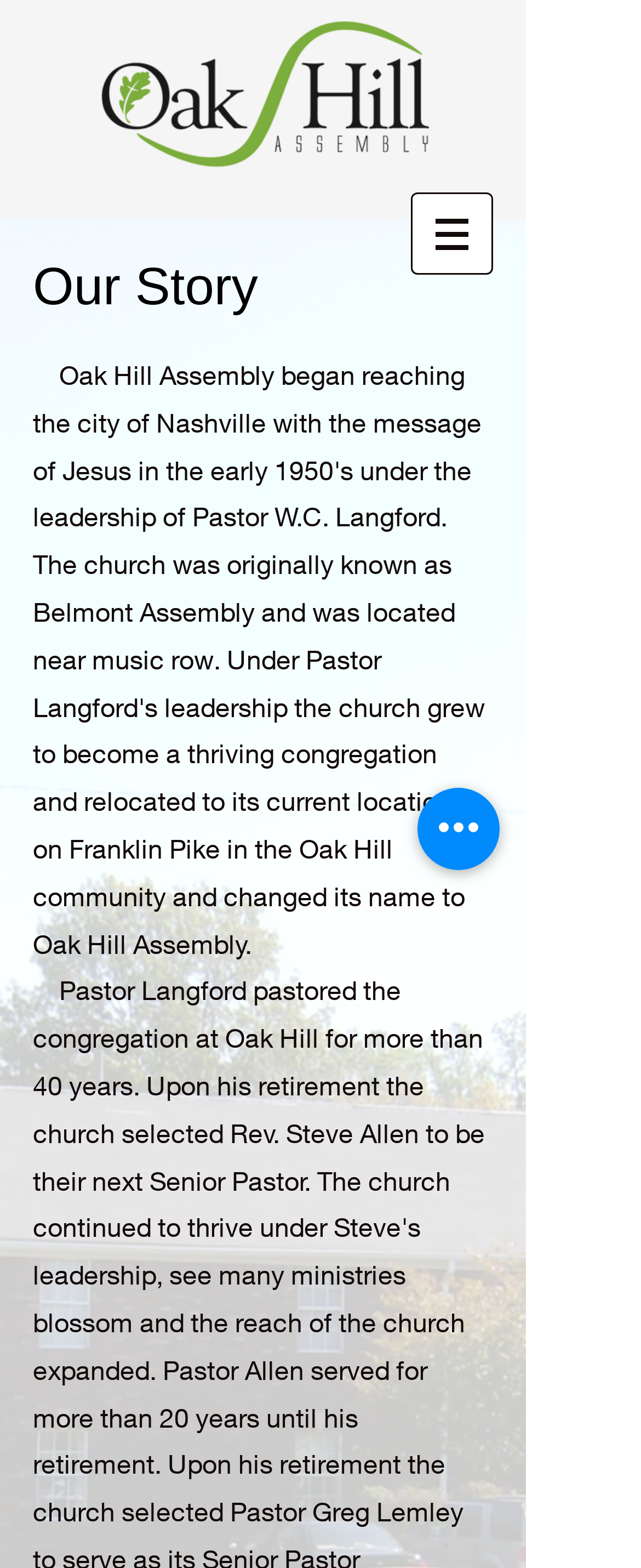Based on the image, provide a detailed response to the question:
Is there a search function on the webpage?

There is no search bar or search button on the webpage, which suggests that there is no search function available on this webpage.